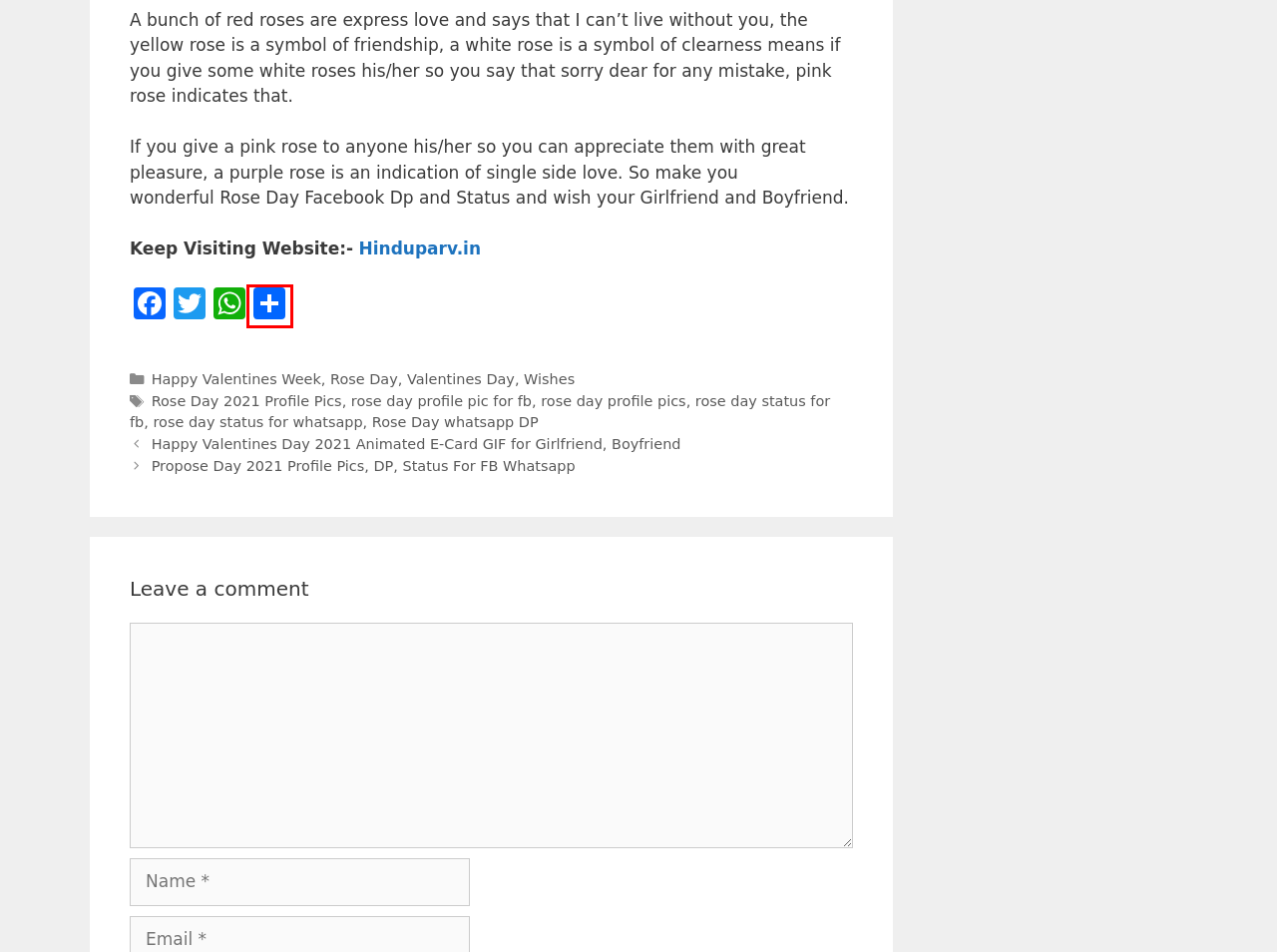Given a webpage screenshot with a red bounding box around a particular element, identify the best description of the new webpage that will appear after clicking on the element inside the red bounding box. Here are the candidates:
A. About Us - Hindu Parv
B. Happy Valentines Week - Hindu Parv
C. Rose Day 2021 Profile Pics Archives - Hindu Parv
D. AddToAny - Share
E. Hello - Hindu Parv
F. Happy Rakhi Wishes, Quotes, Messages, Images, Status Video | रक्षा बंधन की हार्दिक शुभकामनाएं 2020
G. Rose Day - Hindu Parv
H. Wishes Archives - Hindu Parv

D